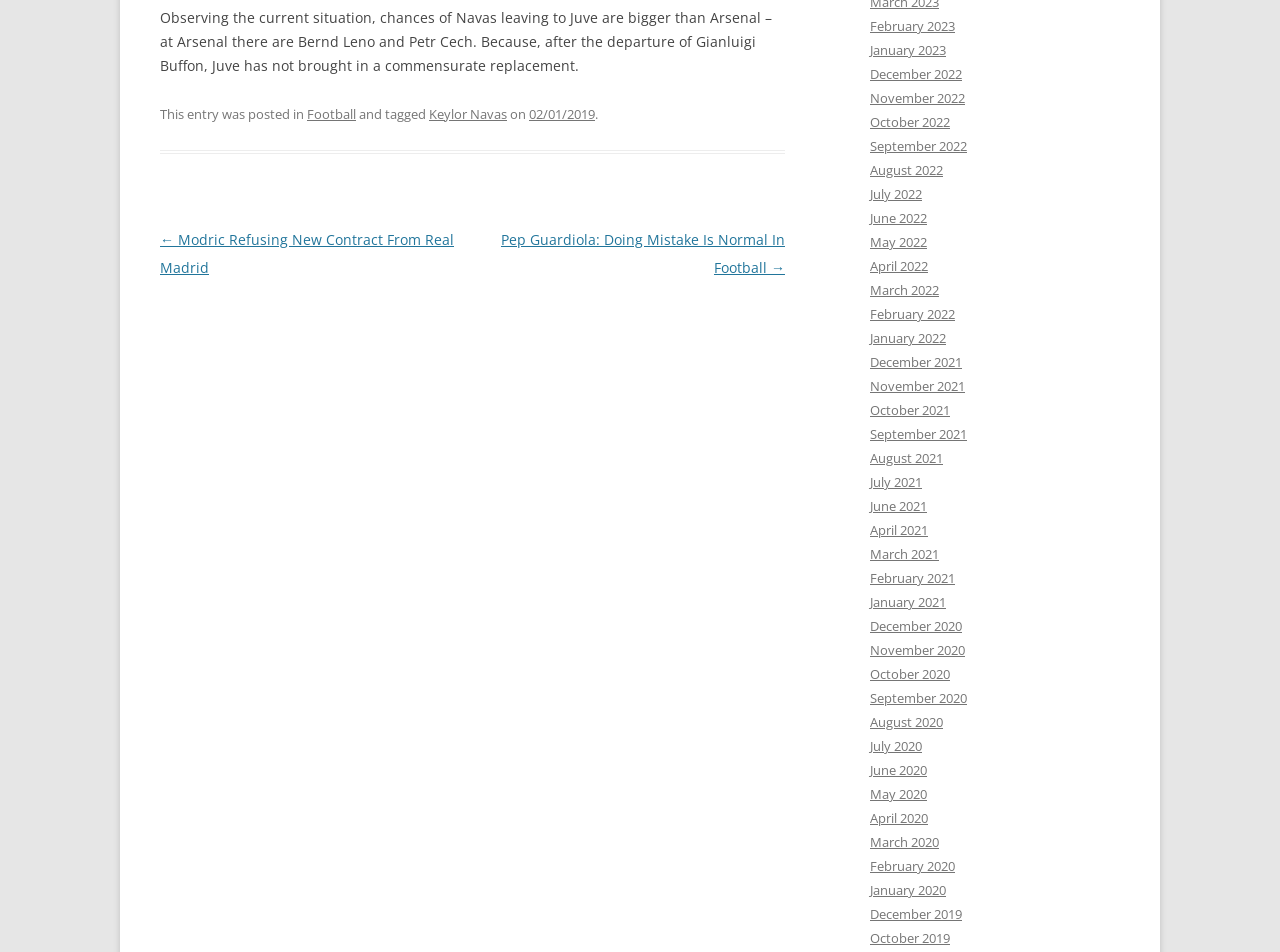Locate the bounding box coordinates of the clickable part needed for the task: "View posts from January 2022".

[0.68, 0.346, 0.739, 0.365]